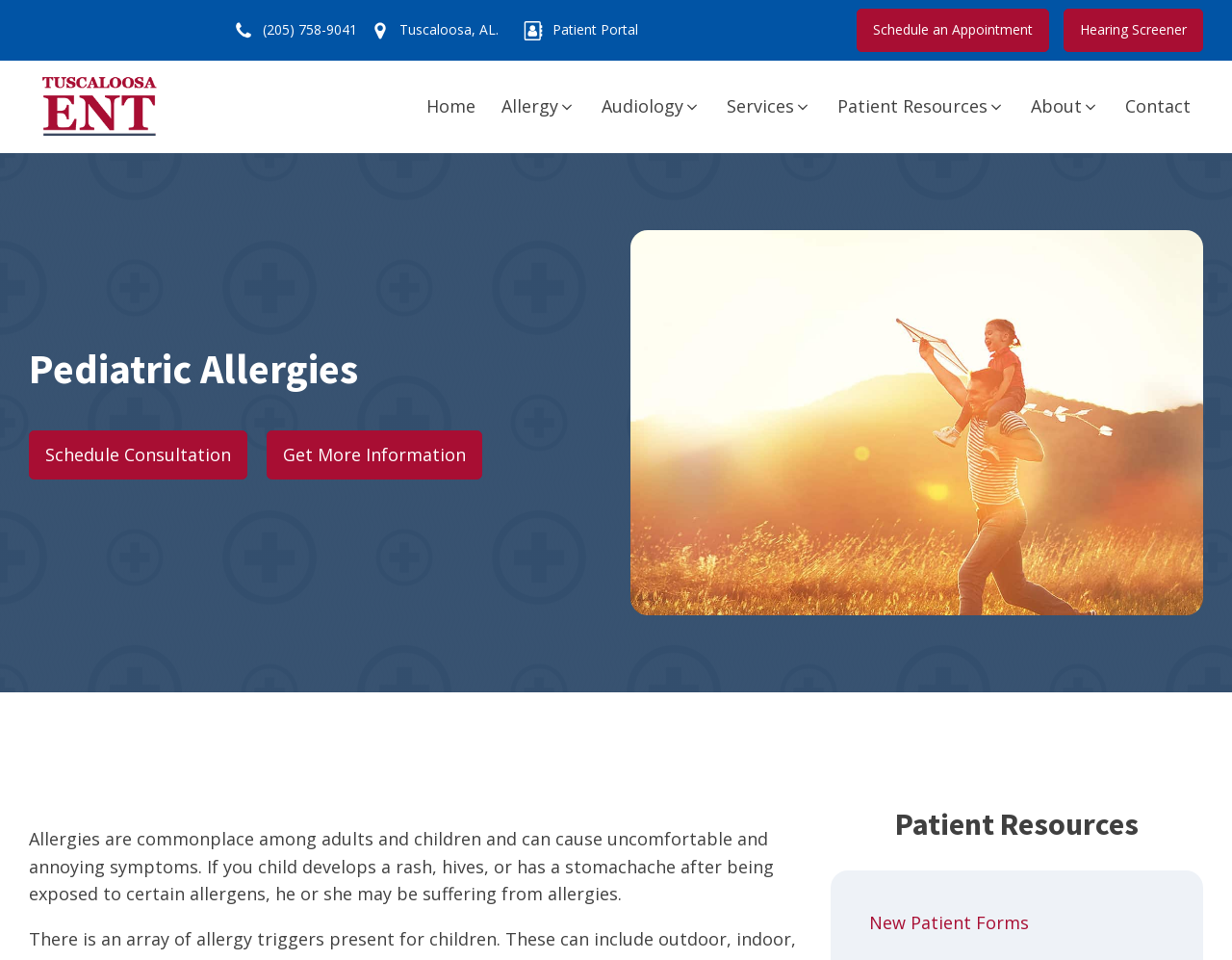Offer a detailed explanation of the webpage layout and contents.

The webpage is about Tuscaloosa ENT, a leading ear, nose, and throat center in Tuscaloosa, Alabama, that offers pediatric allergies treatments. 

At the top left corner, there is a logo of Tuscaloosa Ear, Nose, & Throat. To the right of the logo, there are several links, including "call now", a phone number, "get directions", and "Tuscaloosa, AL". 

Below these links, there is a navigation menu with several buttons, including "Home", "Allergy", "Audiology", "Services", "Patient Resources", and "About". Each button has an arrow icon, indicating that they can be expanded to show more options.

On the main content area, there is a heading "Pediatric Allergies" followed by two links, "Schedule Consultation" and "Get More Information". Below these links, there is a large image related to ENT health.

Under the image, there is a paragraph of text that explains what allergies are and their symptoms in children. 

Further down, there is a heading "Patient Resources" followed by a link "New Patient Forms". 

At the bottom right corner, there are several links, including "Patient Portal", "Schedule an Appointment", and "Hearing Screener".